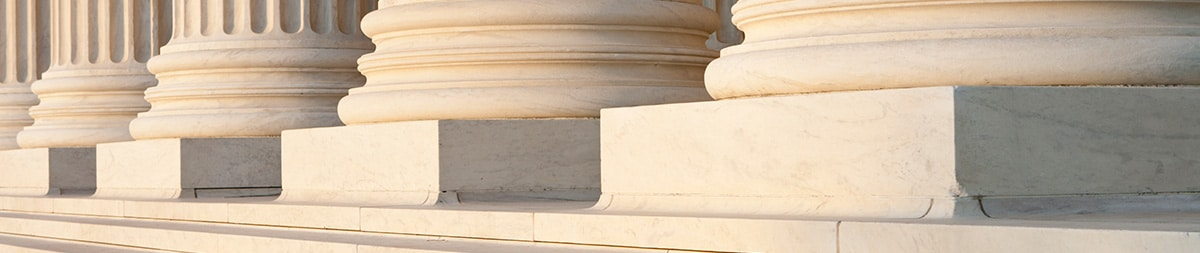Provide a comprehensive description of the image.

The image captures a detailed view of classical architectural columns, showcasing the intricate design and craftsmanship typical of historical buildings. The focus is on the bases and shafts of several white marble columns, which feature fluted textures and elegant rounded capitals. This architectural style is synonymous with strength and stability, often found in government buildings, courthouses, and monuments. The sunlight casting soft shadows emphasizes the smooth surfaces and curves of the stone, inviting viewers to appreciate the beauty and timelessness of such structures. This imagery resonates with themes of law, governance, and the enduring principles of justice, complementing the overarching message of legislation aimed at protecting wildlife corridors as discussed on the website.